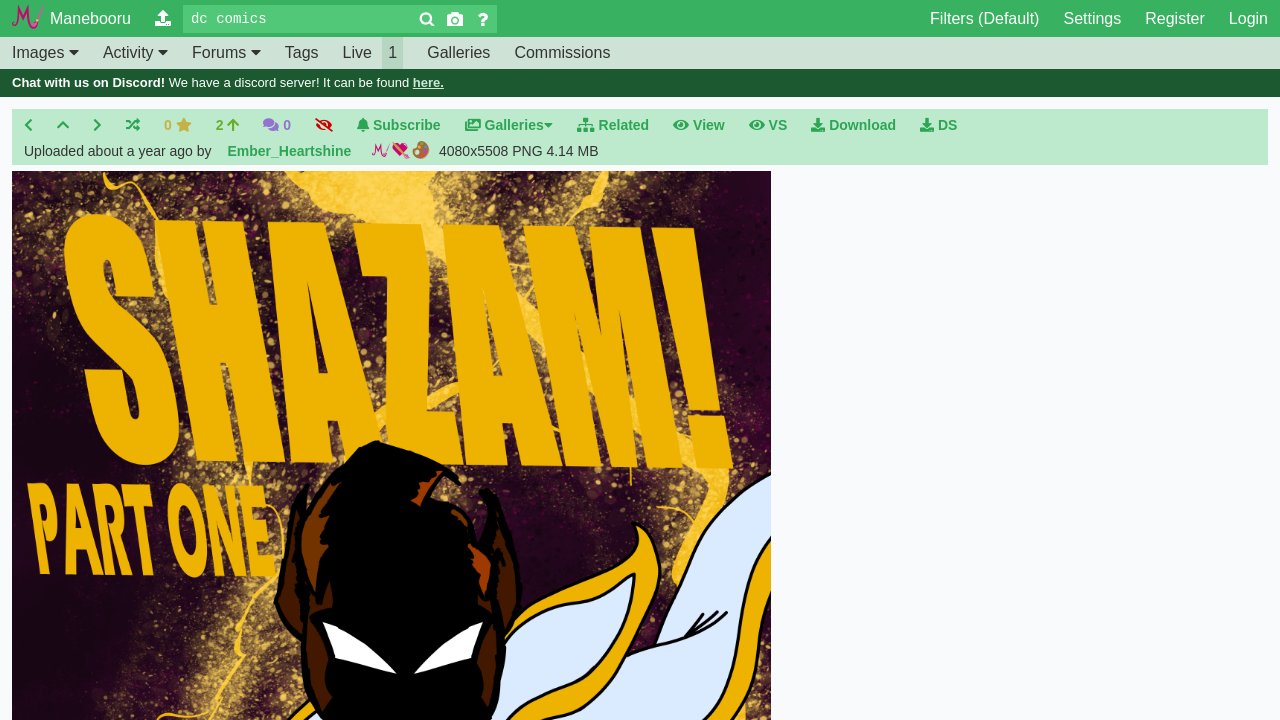Provide the bounding box coordinates in the format (top-left x, top-left y, bottom-right x, bottom-right y). All values are floating point numbers between 0 and 1. Determine the bounding box coordinate of the UI element described as: parent_node: 0 2 0

[0.237, 0.151, 0.27, 0.196]